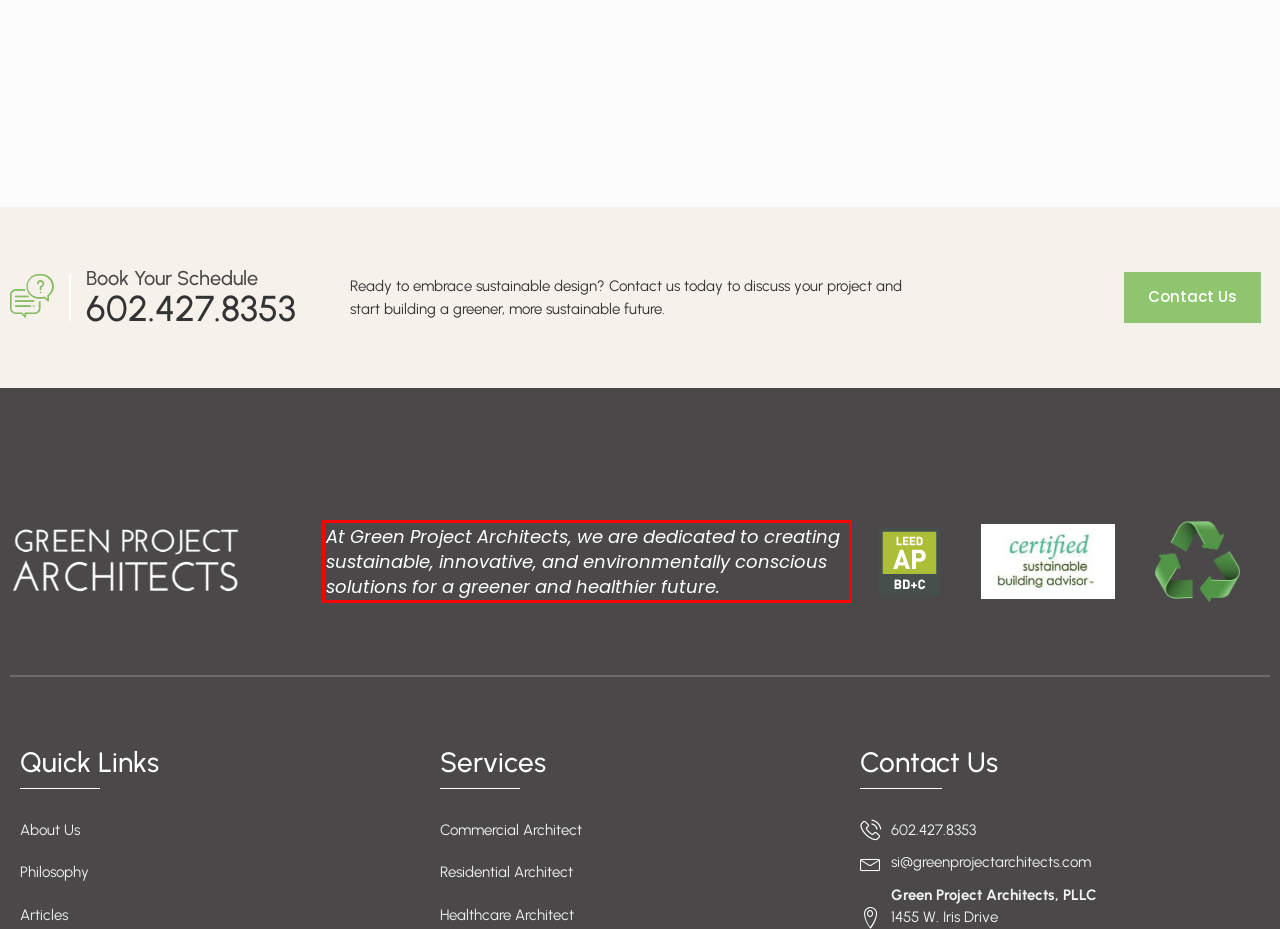Analyze the red bounding box in the provided webpage screenshot and generate the text content contained within.

At Green Project Architects, we are dedicated to creating sustainable, innovative, and environmentally conscious solutions for a greener and healthier future.